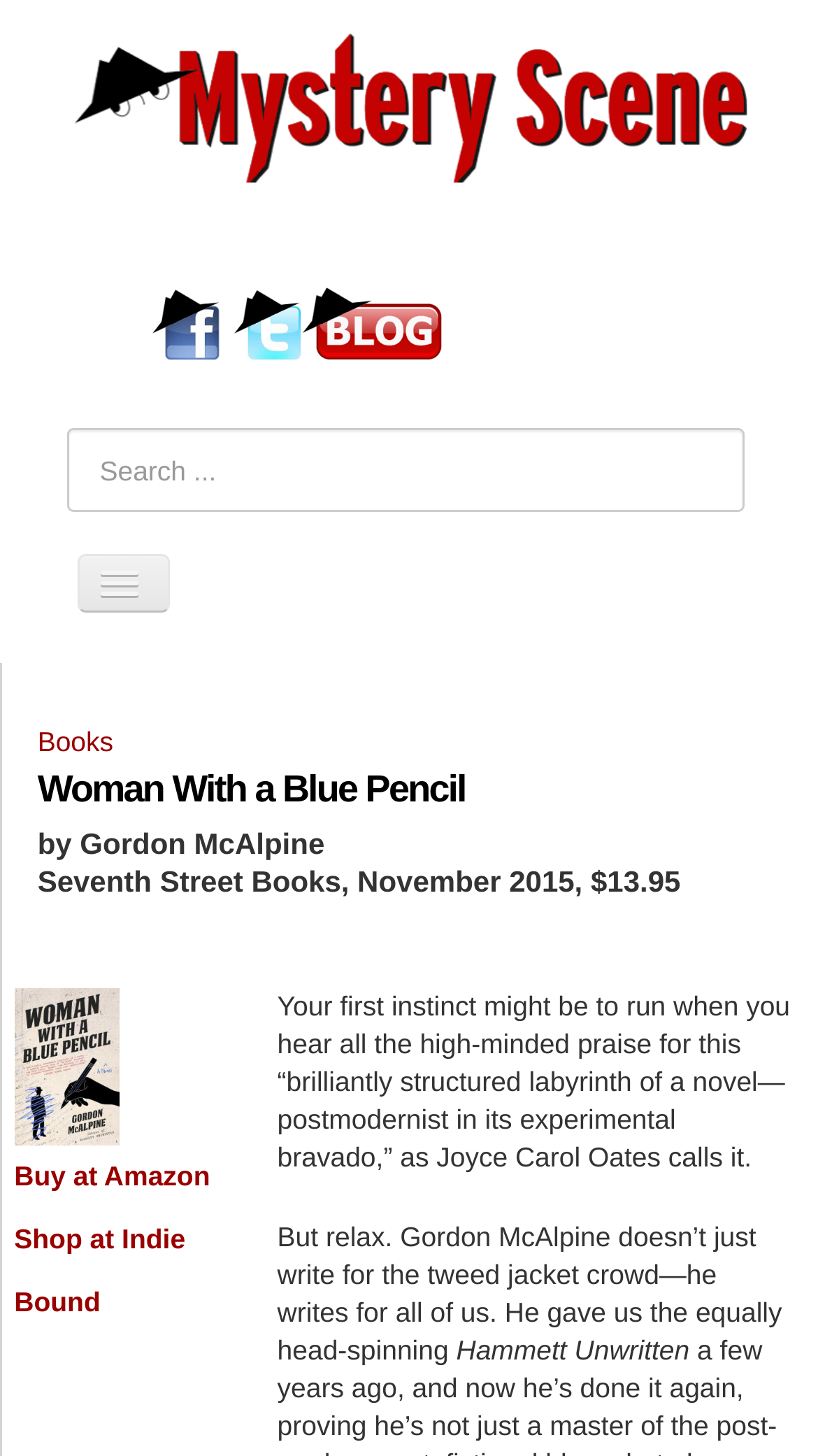What is the name of the novel praised by Joyce Carol Oates?
Examine the image and provide an in-depth answer to the question.

I found a static text element with the text '“brilliantly structured labyrinth of a novel—postmodernist in its experimental bravado,” as Joyce Carol Oates calls it.' which suggests that the novel praised by Joyce Carol Oates is 'Woman With a Blue Pencil'.